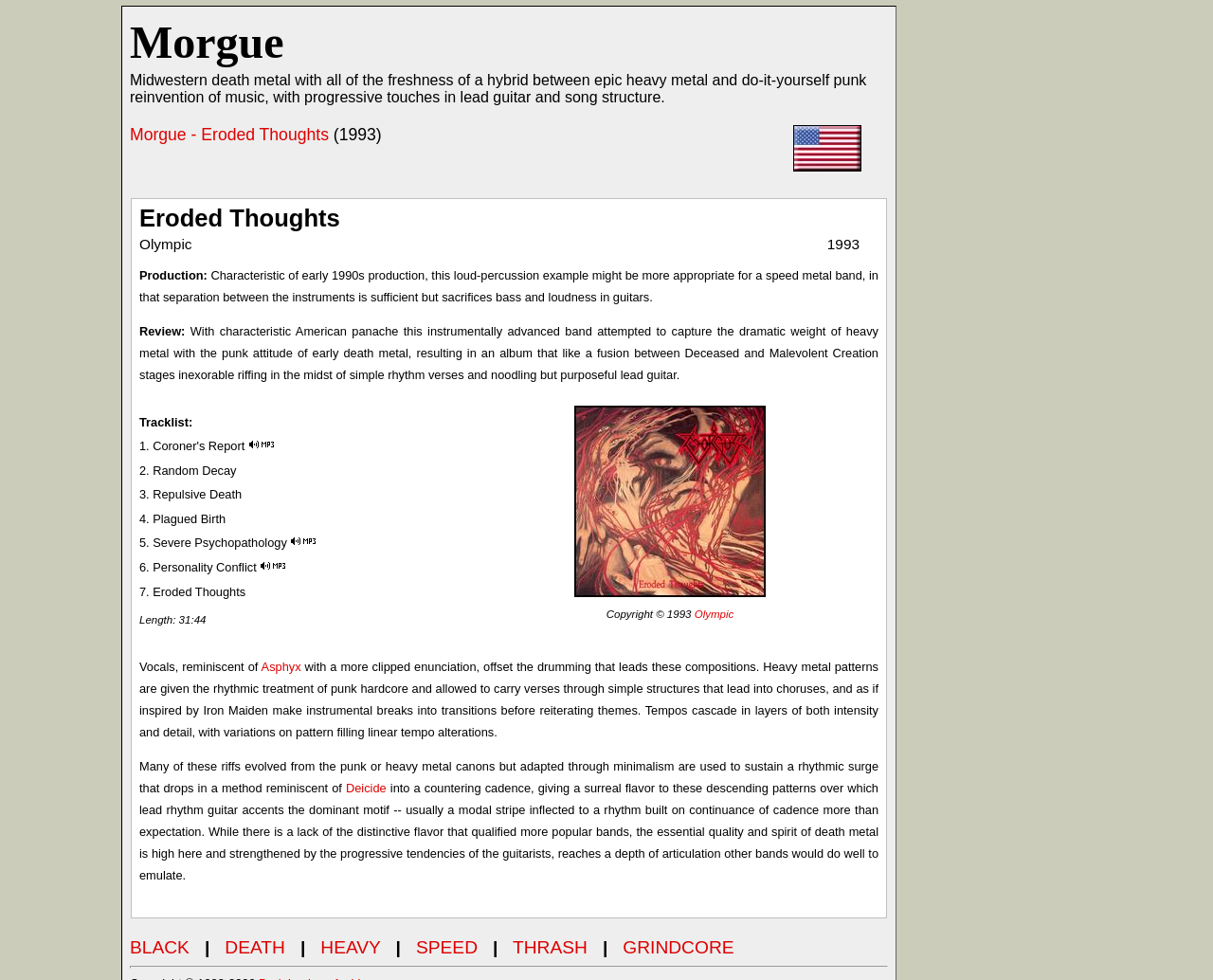What is the title of the album?
From the details in the image, provide a complete and detailed answer to the question.

The title of the album is mentioned in the static text 'Eroded Thoughts' and also in the link 'Morgue - Eroded Thoughts', which suggests that the webpage is about the album Eroded Thoughts by the band Morgue.